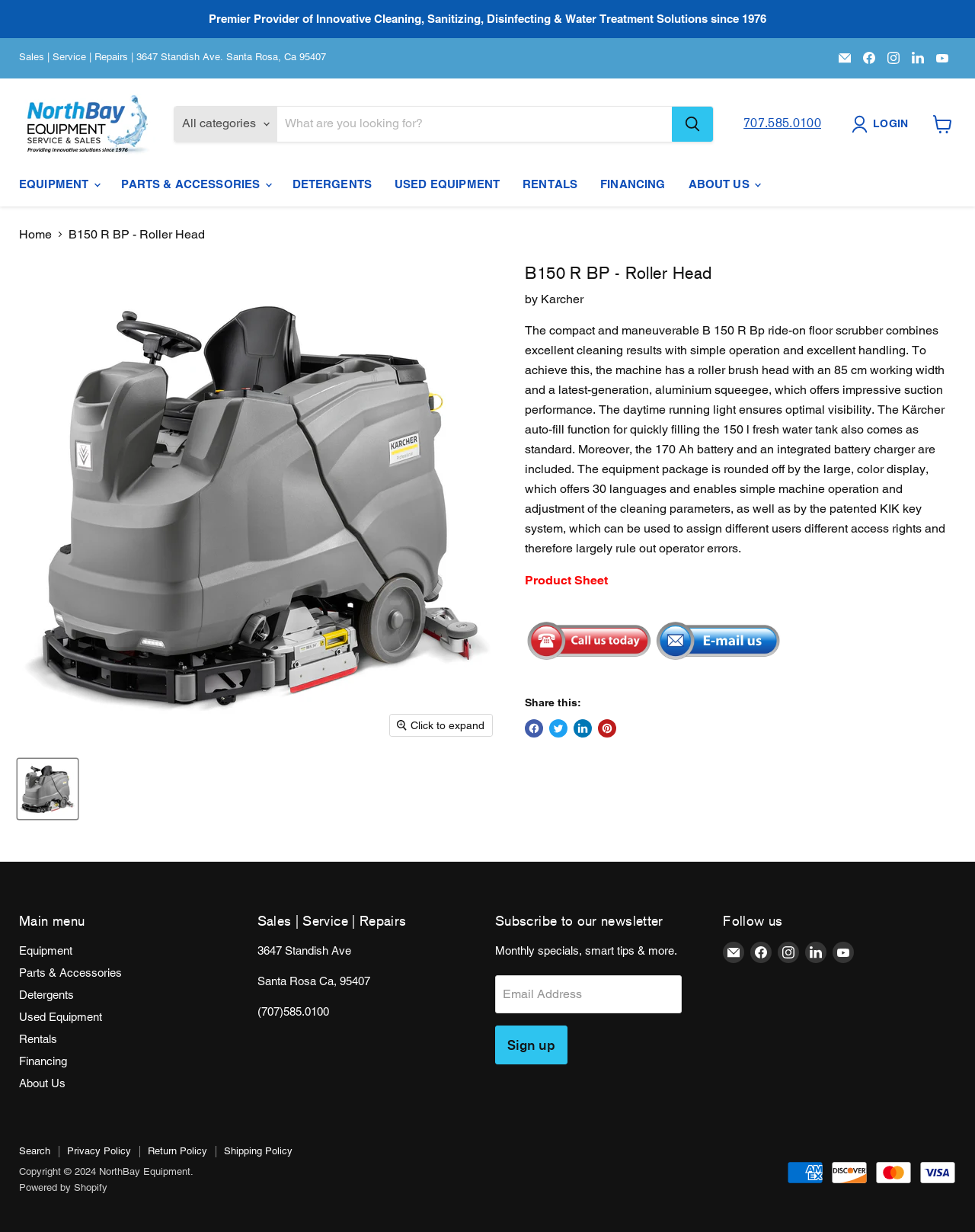How many languages are supported by the color display?
Give a comprehensive and detailed explanation for the question.

The answer can be found in the product description section of the webpage, where it is mentioned that the large, color display offers 30 languages and enables simple machine operation and adjustment of the cleaning parameters.